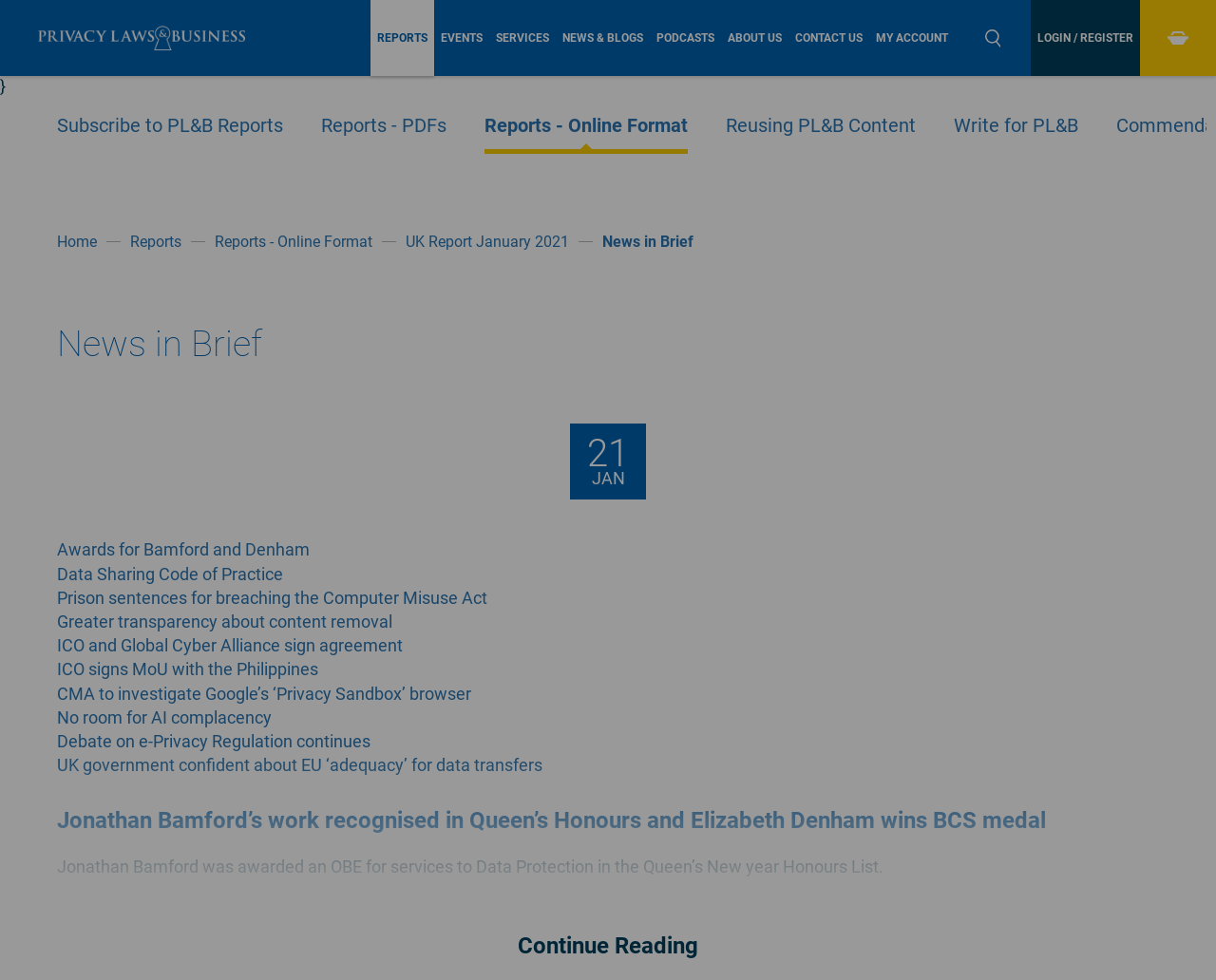Detail the various sections and features present on the webpage.

The webpage is titled "News in Brief" and features a navigation menu at the top with 9 links: "REPORTS", "EVENTS", "SERVICES", "NEWS & BLOGS", "PODCASTS", "ABOUT US", "CONTACT US", "MY ACCOUNT", and "LOGIN / REGISTER". To the right of the navigation menu, there is a small image.

Below the navigation menu, there are several sections. On the left side, there are 5 links: "Subscribe to PL&B Reports", "Reports - PDFs", "Reports - Online Format", "Reusing PL&B Content", and "Write for PL&B". On the right side, there is a section with 5 links: "Home", "Reports", "Reports - Online Format", "UK Report January 2021", and "News in Brief".

The main content of the webpage is a news section with a heading "News in Brief" at the top. Below the heading, there is a time indicator showing "21 JAN". The news section consists of 11 news articles, each with a link to the full article. The articles are titled "Awards for Bamford and Denham", "Data Sharing Code of Practice", "Prison sentences for breaching the Computer Misuse Act", and so on.

At the bottom of the news section, there is a heading "Jonathan Bamford’s work recognised in Queen’s Honours and Elizabeth Denham wins BCS medal" followed by a paragraph of text describing the award. Finally, there is a "Continue Reading" heading at the very bottom of the page.